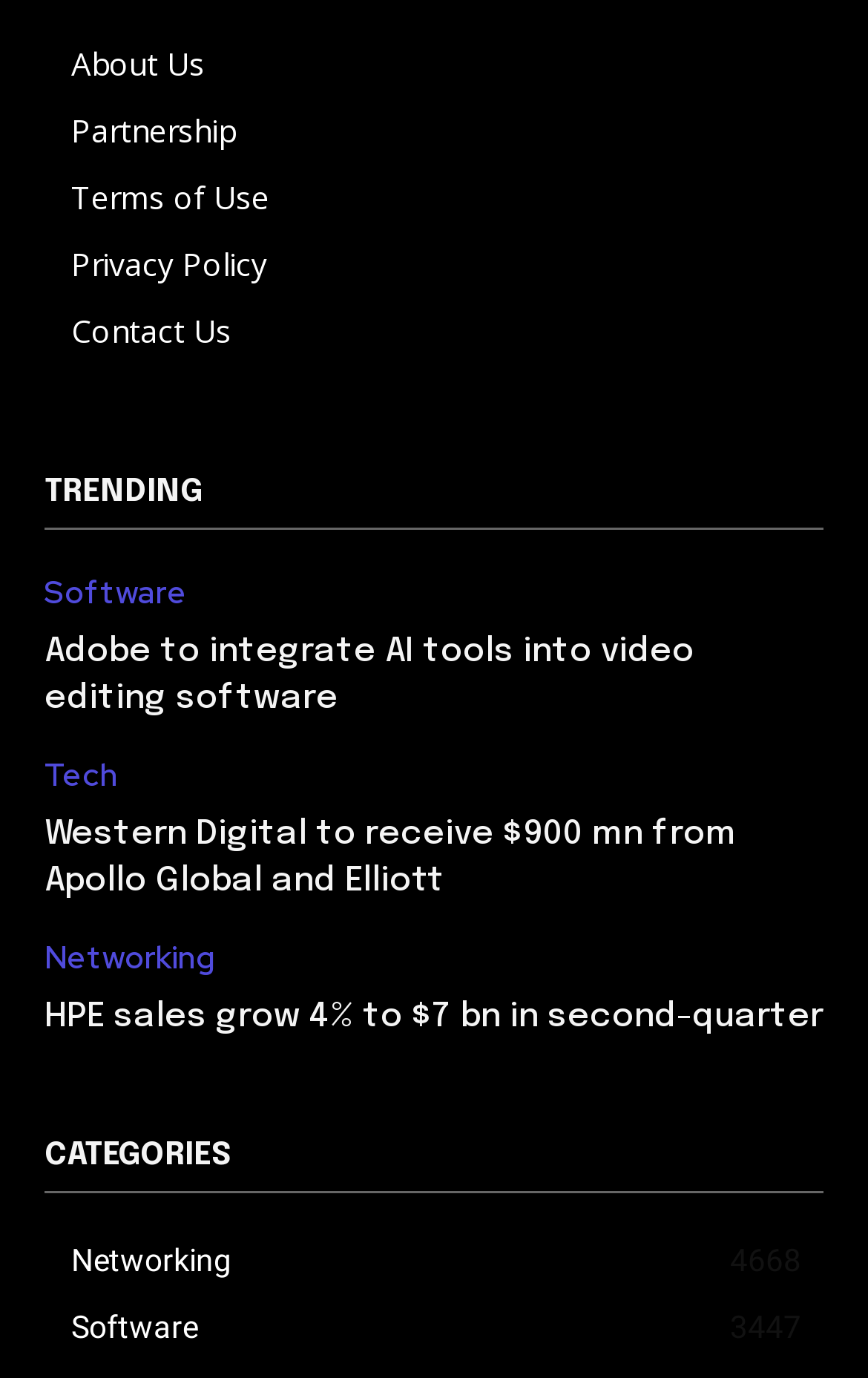Please specify the bounding box coordinates of the area that should be clicked to accomplish the following instruction: "Read Adobe to integrate AI tools into video editing software". The coordinates should consist of four float numbers between 0 and 1, i.e., [left, top, right, bottom].

[0.051, 0.458, 0.949, 0.525]